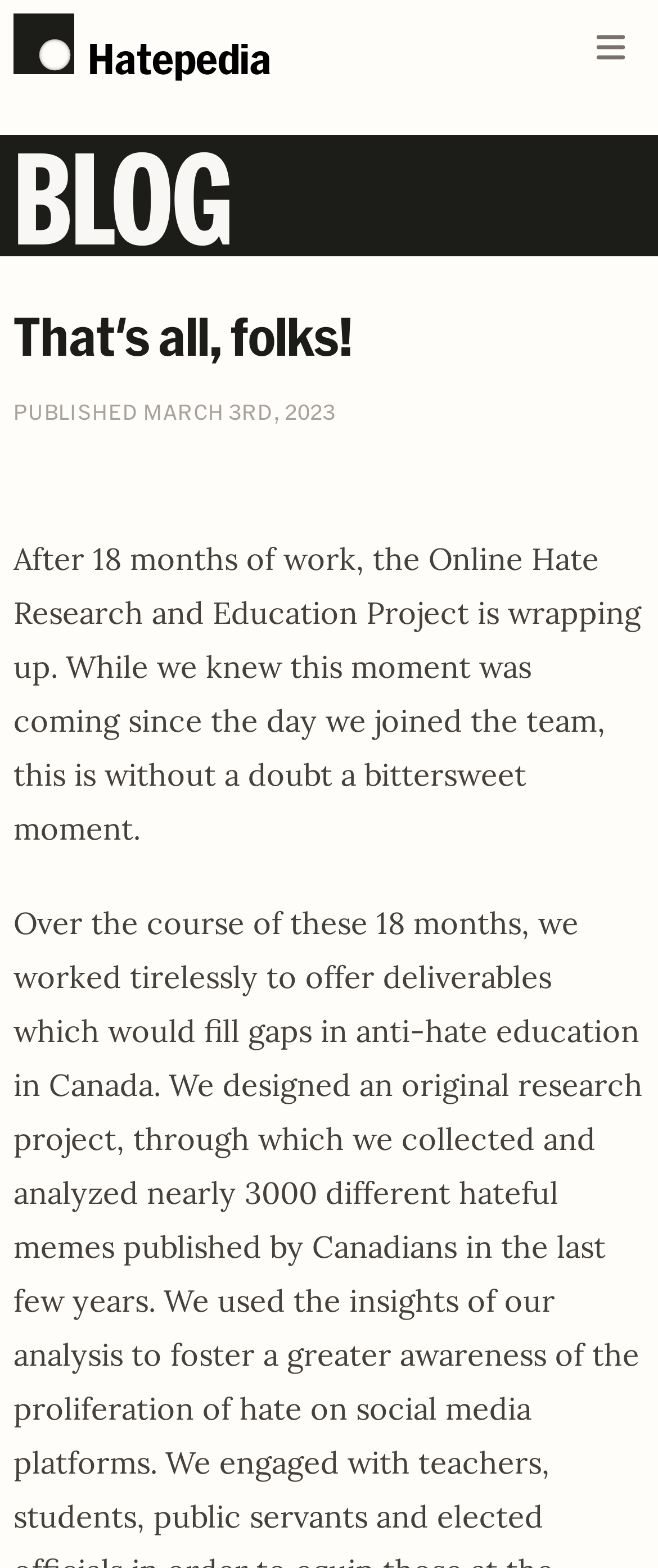Using the information in the image, give a detailed answer to the following question: What is the date mentioned on the webpage?

I found the answer by looking at the text content of the webpage, specifically the StaticText element with the text 'MARCH 3RD, 2023' which is located below the 'PUBLISHED' text.